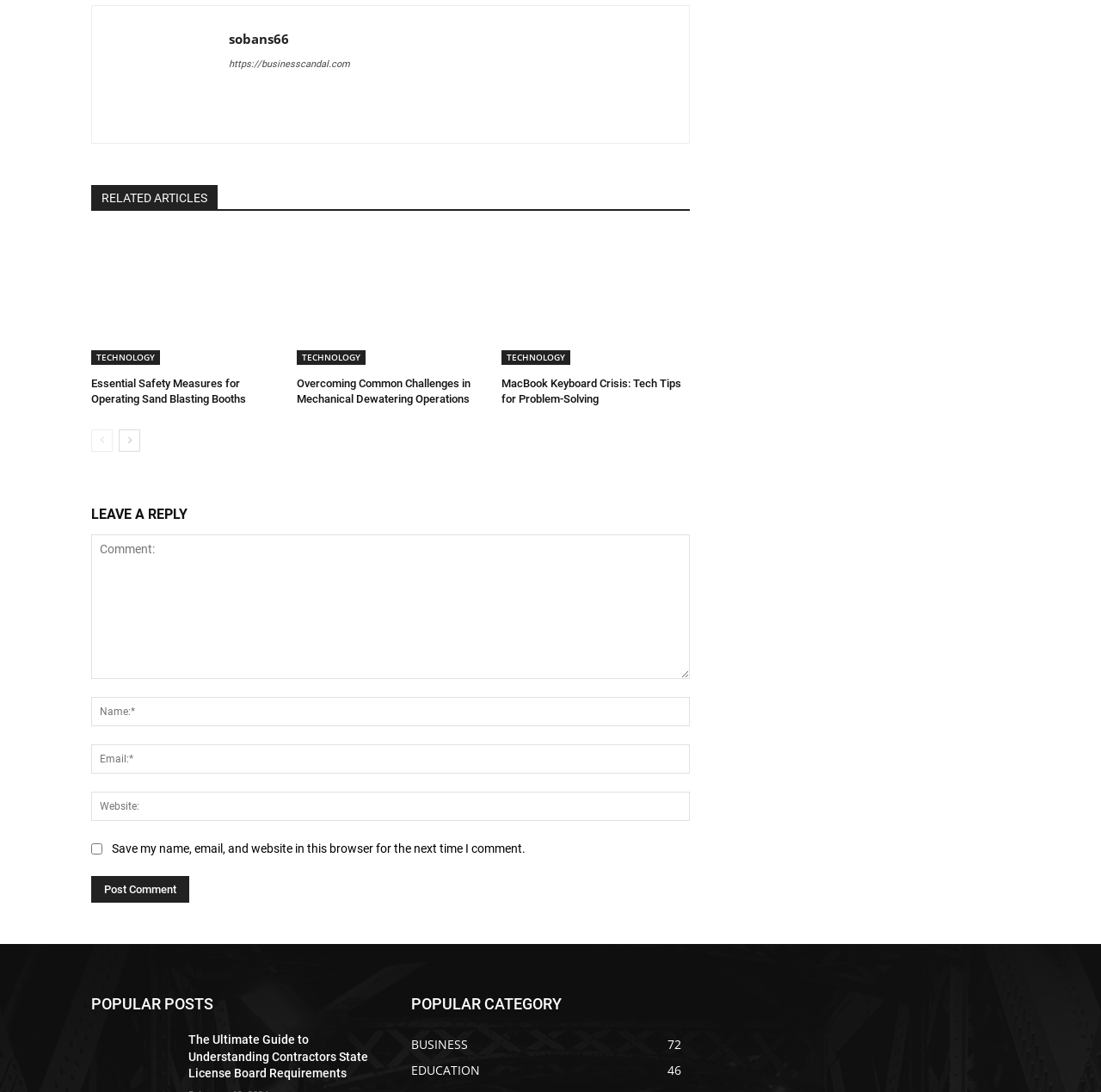Highlight the bounding box coordinates of the element that should be clicked to carry out the following instruction: "Read the article 'Essential Safety Measures for Operating Sand Blasting Booths'". The coordinates must be given as four float numbers ranging from 0 to 1, i.e., [left, top, right, bottom].

[0.083, 0.213, 0.254, 0.334]